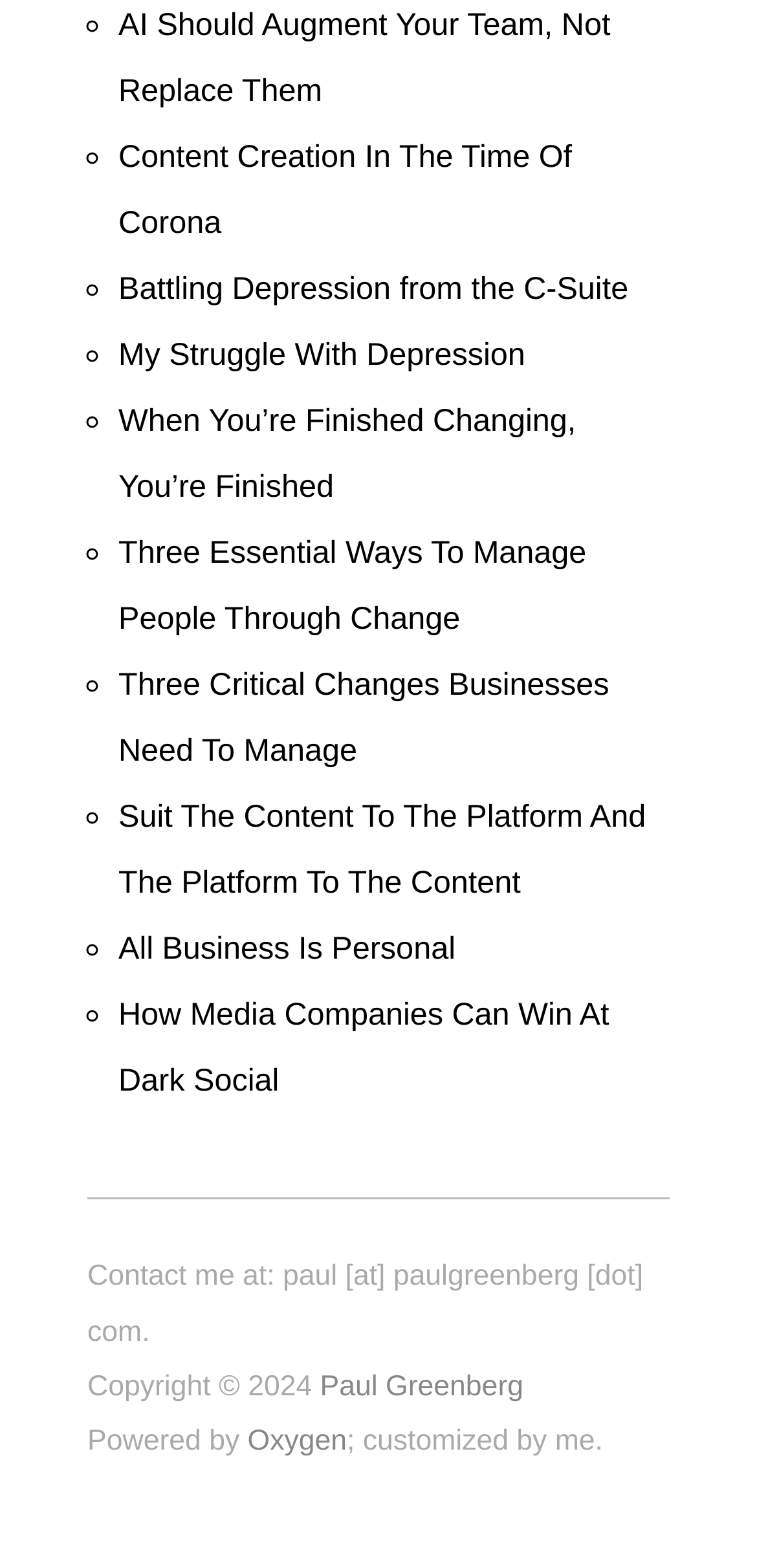Please predict the bounding box coordinates of the element's region where a click is necessary to complete the following instruction: "Contact Paul Greenberg". The coordinates should be represented by four float numbers between 0 and 1, i.e., [left, top, right, bottom].

[0.115, 0.805, 0.85, 0.86]